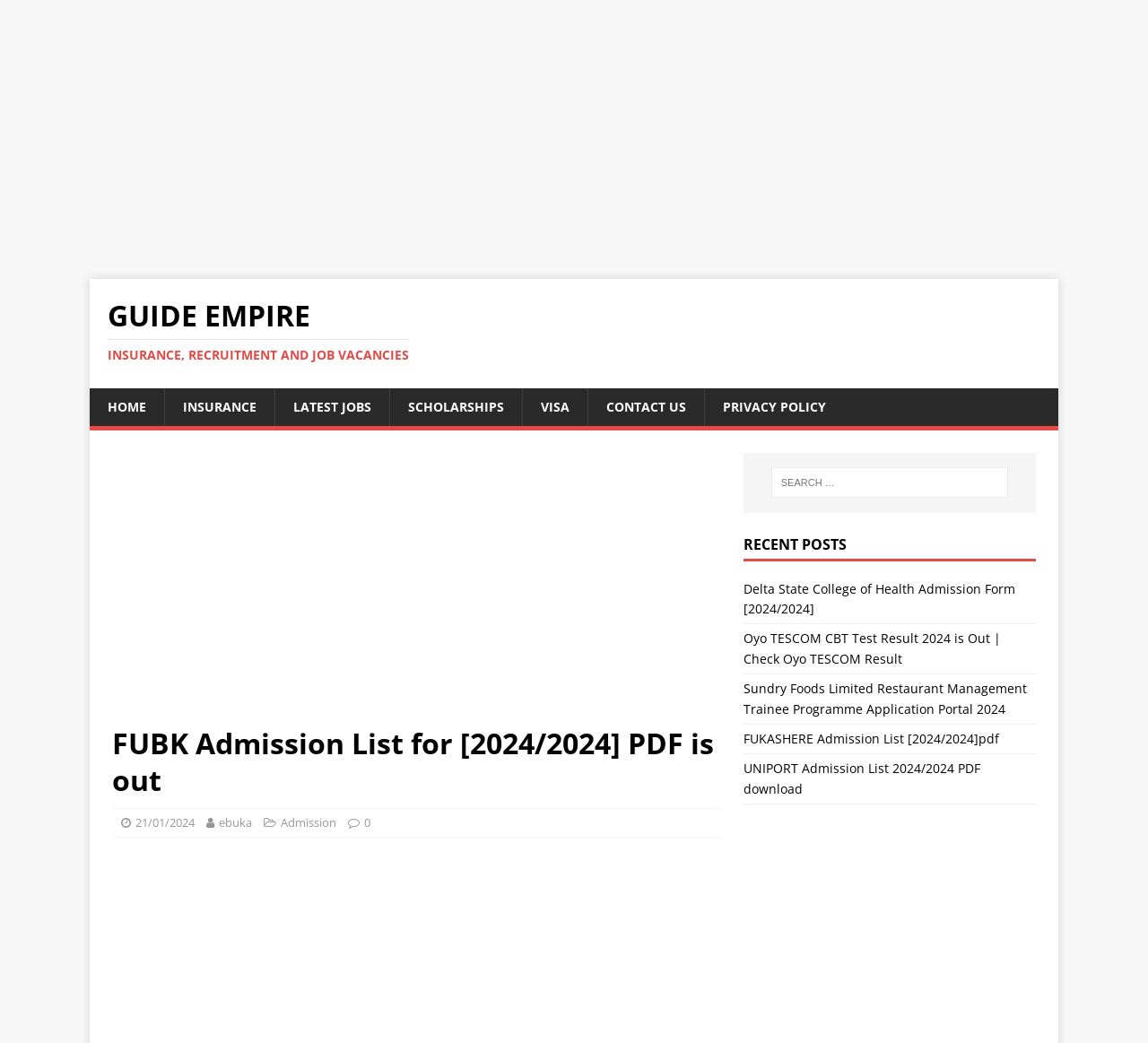Locate the primary headline on the webpage and provide its text.

FUBK Admission List for [2024/2024] PDF is out